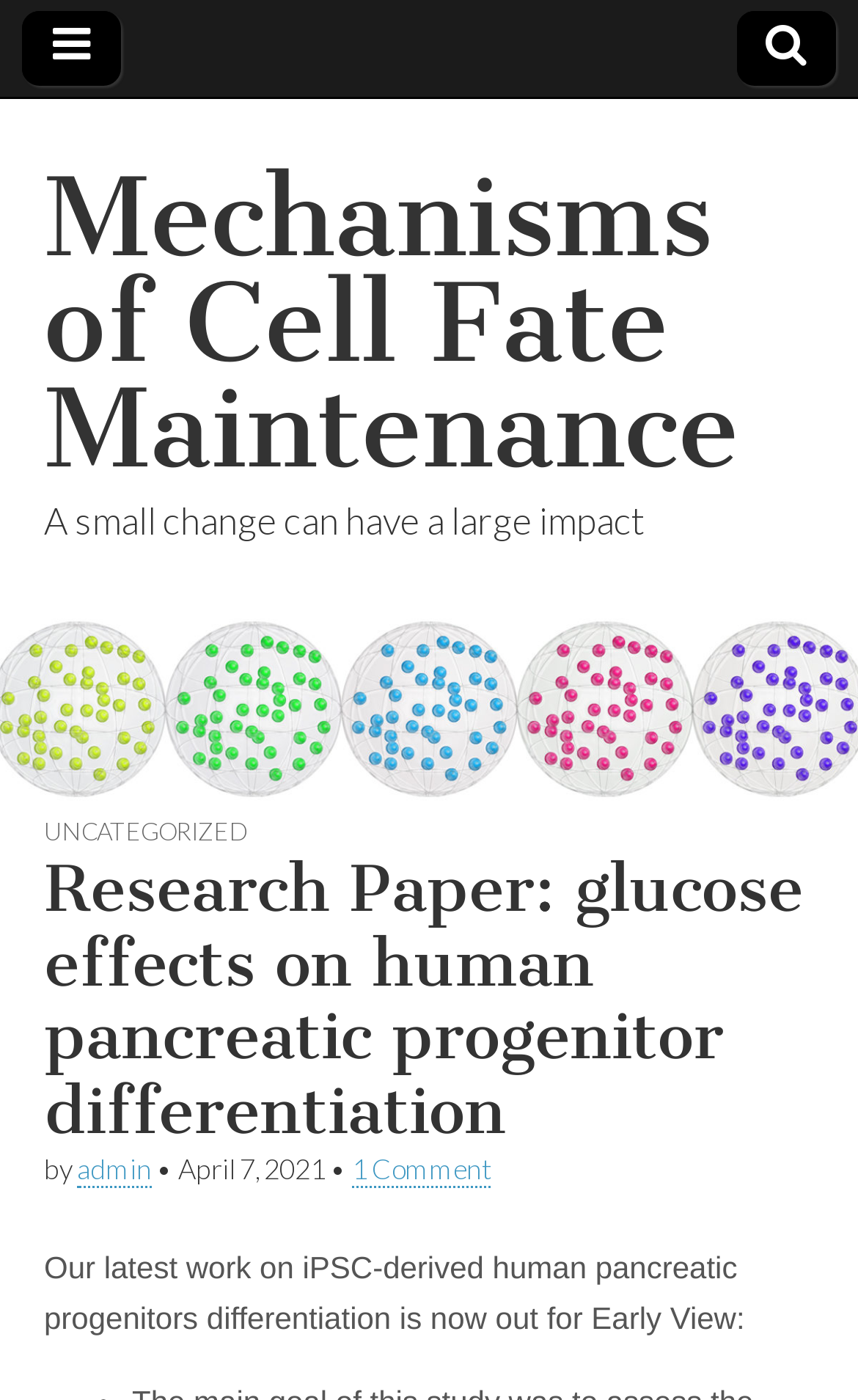What is the category of the research paper?
Please respond to the question with a detailed and informative answer.

I found the category of the research paper by looking at the header section of the webpage, where it says 'UNCATEGORIZED'.